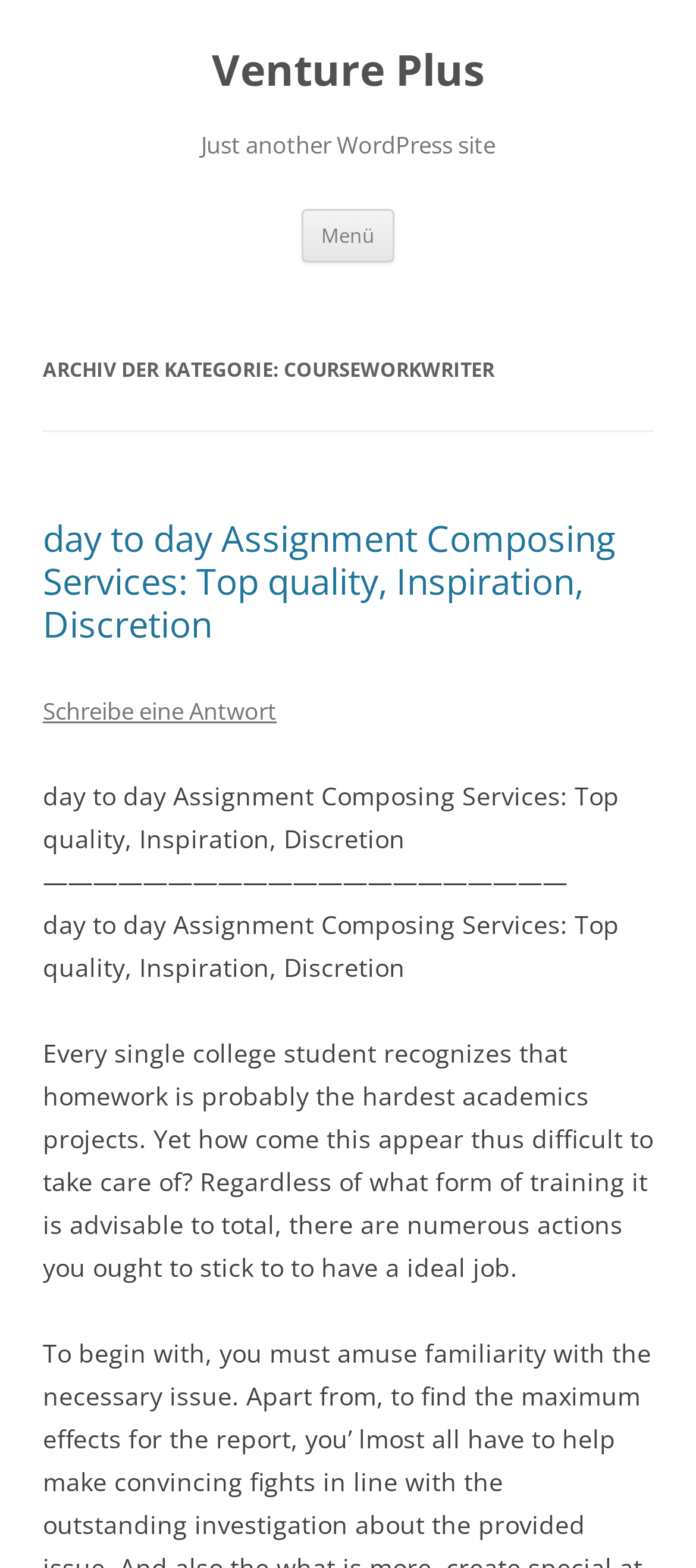Provide your answer in a single word or phrase: 
How many paragraphs are there in the article?

1